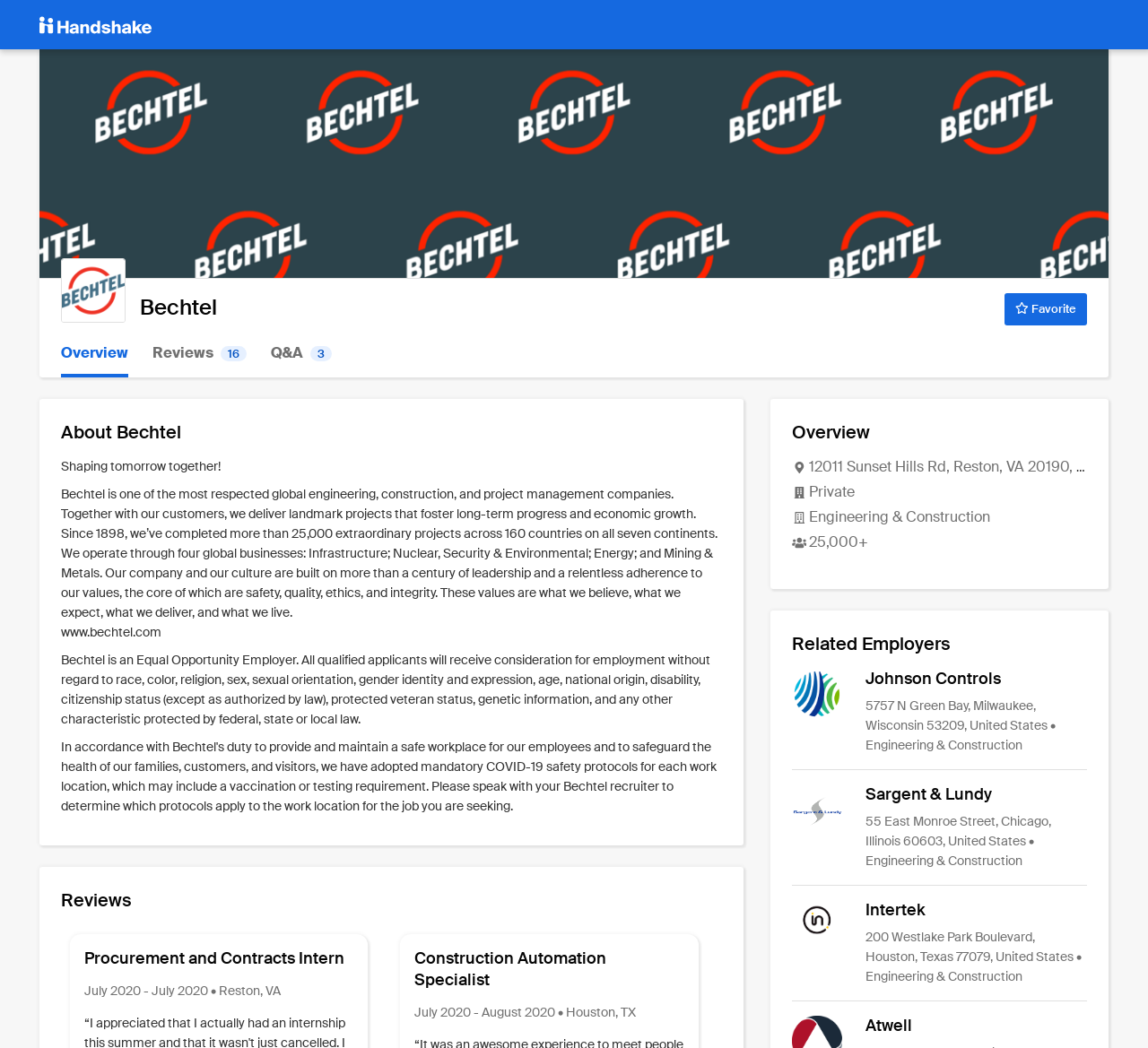Given the element description "Q&A 3" in the screenshot, predict the bounding box coordinates of that UI element.

[0.236, 0.314, 0.289, 0.36]